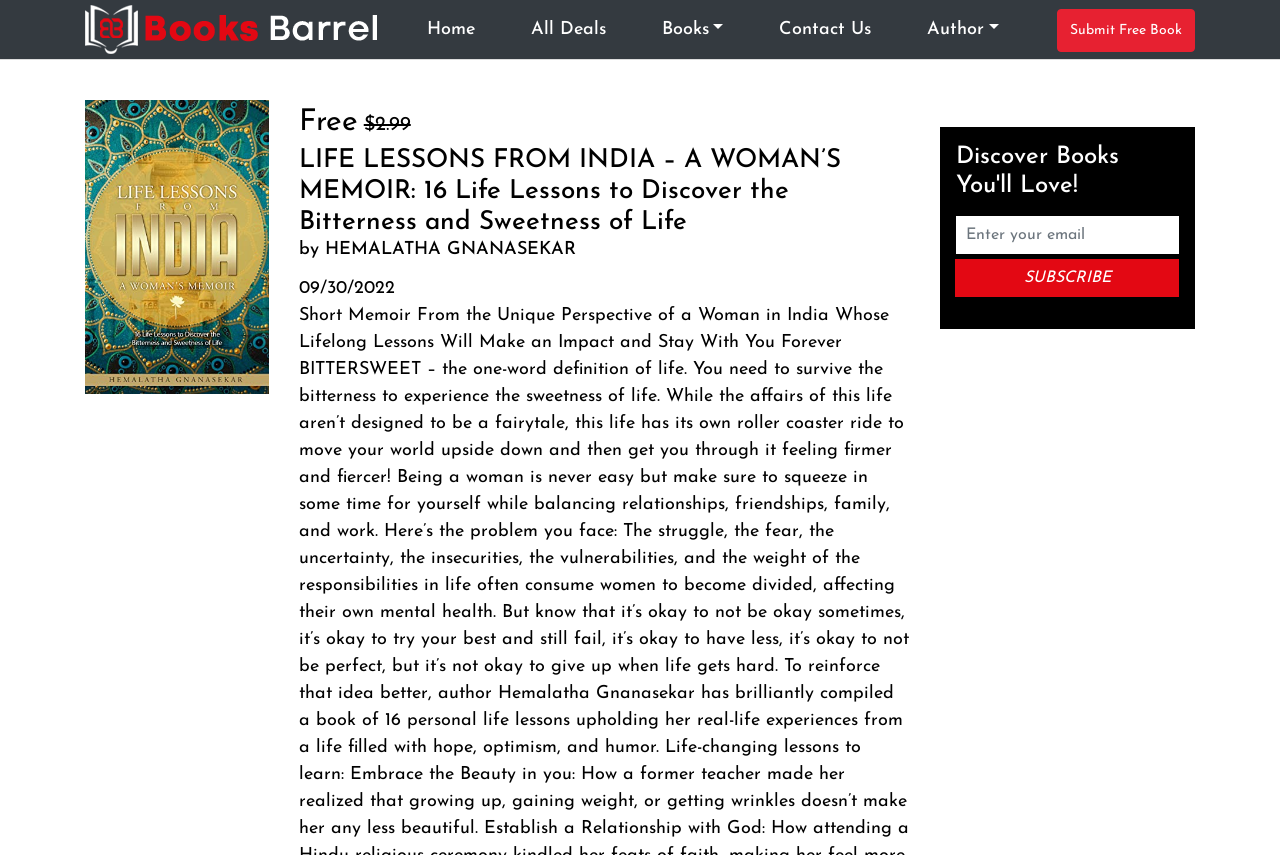How many navigation links are there in the top menu?
We need a detailed and meticulous answer to the question.

I found the number of navigation links by counting the link elements in the top menu, which are 'Home', 'All Deals', 'Books', 'Contact Us', 'Author', and 'Submit Free Book'.